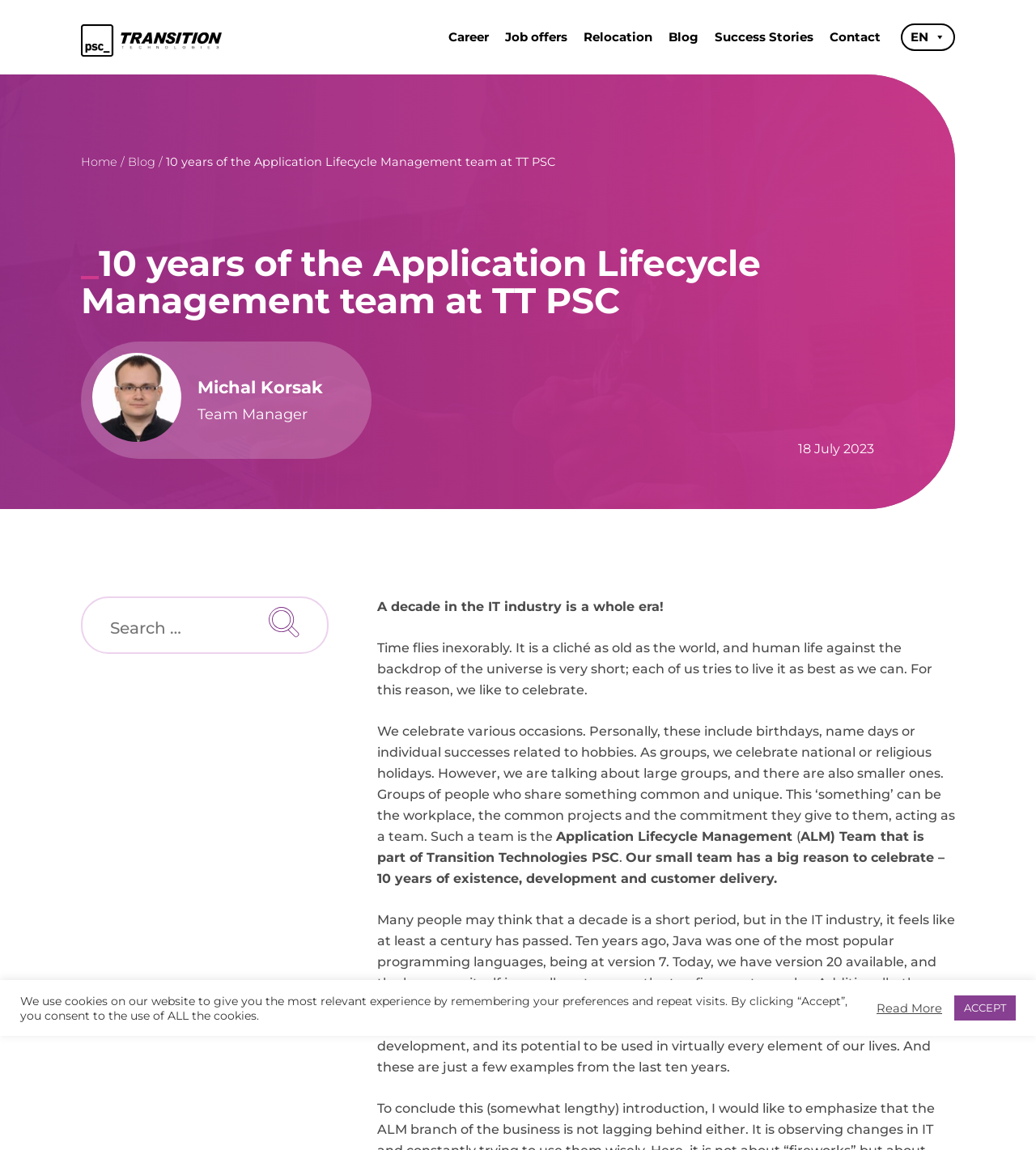Find the bounding box coordinates for the element that must be clicked to complete the instruction: "Click the 'Career' link". The coordinates should be four float numbers between 0 and 1, indicated as [left, top, right, bottom].

[0.425, 0.022, 0.48, 0.043]